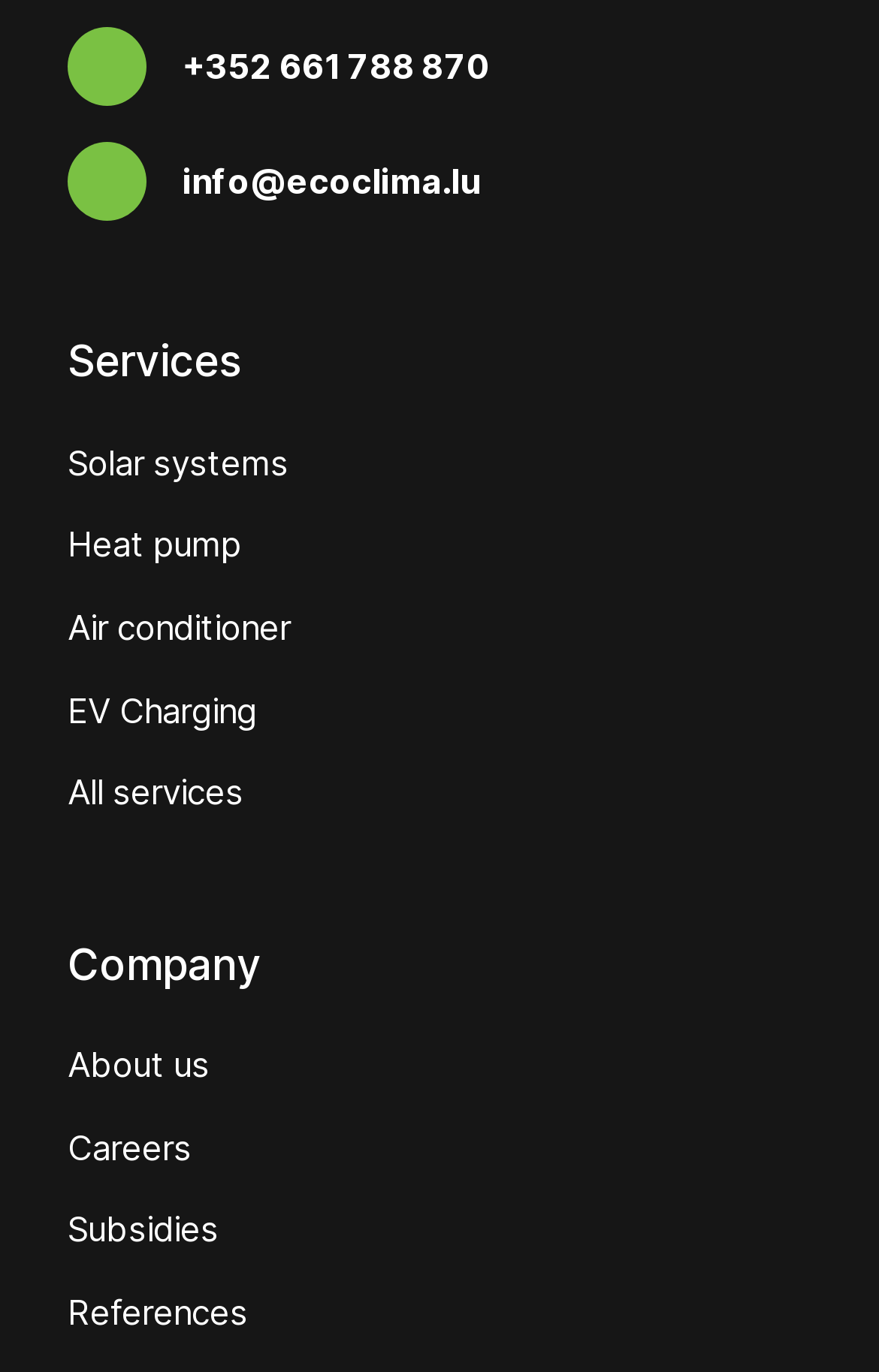How can I learn more about the company?
Based on the content of the image, thoroughly explain and answer the question.

To learn more about the company, I can click on the 'About us' link, which is located in the 'Company' section of the webpage. This section also contains links to 'Careers', 'Subsidies', and 'References'.